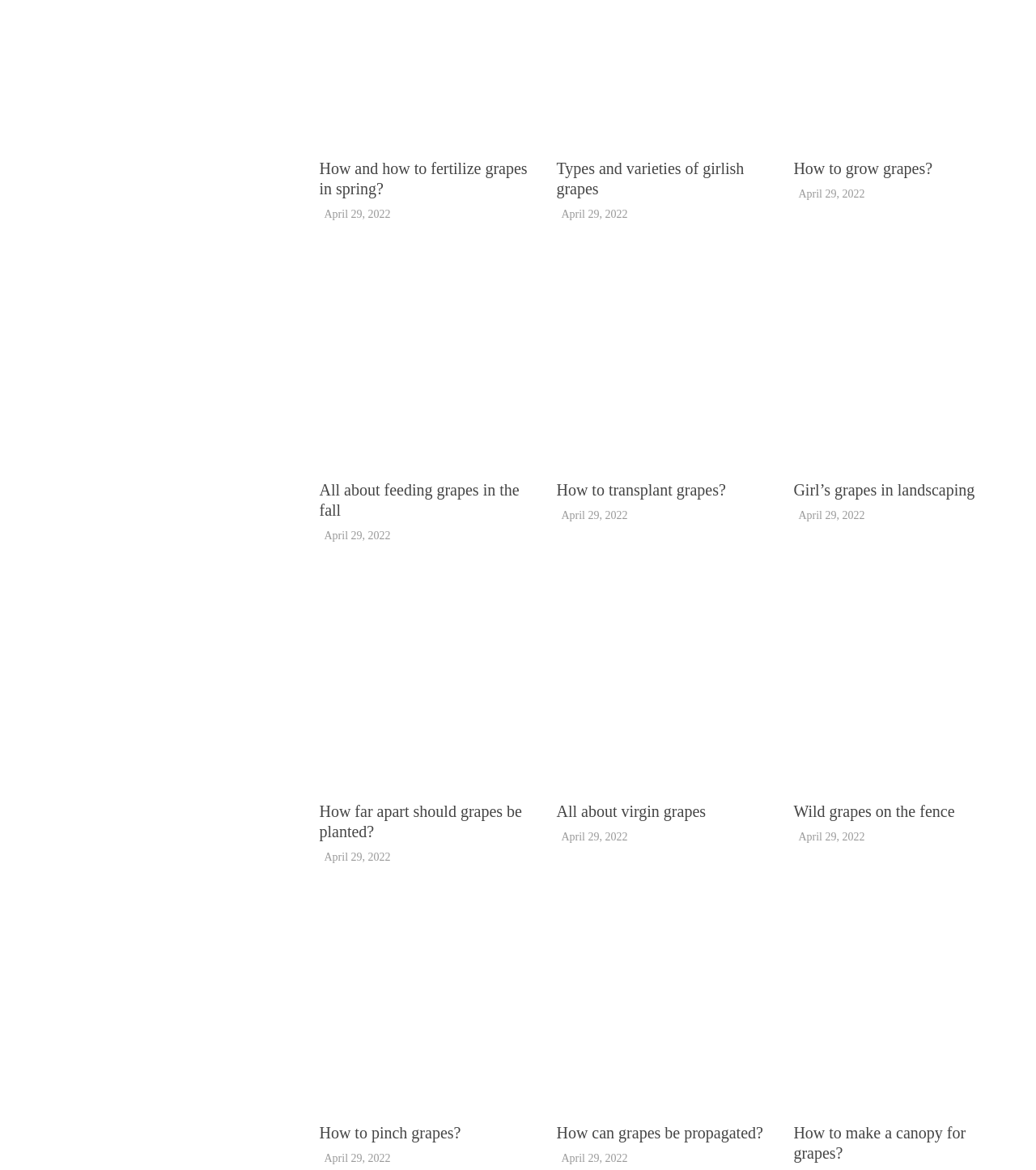Identify the bounding box coordinates of the section that should be clicked to achieve the task described: "View article about types and varieties of girlish grapes".

[0.537, 0.028, 0.743, 0.045]